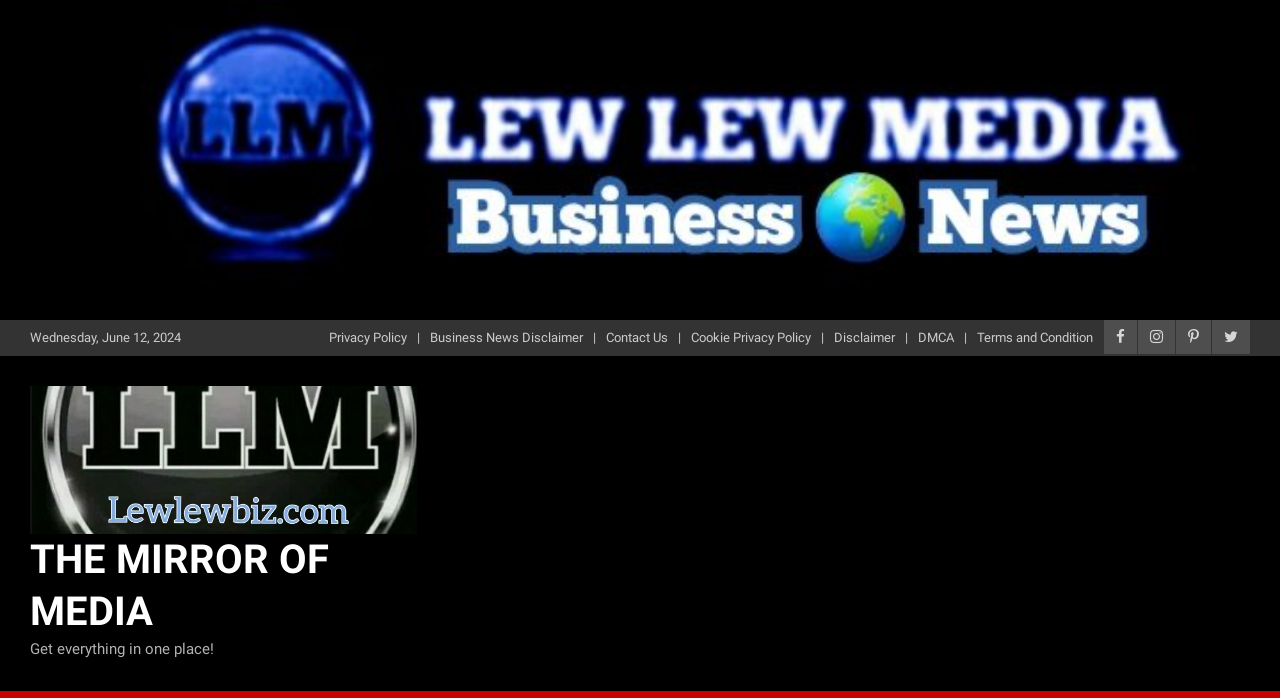Analyze the image and provide a detailed answer to the question: What is the date displayed on the webpage?

I found the date by looking at the StaticText element with the text 'Wednesday, June 12, 2024' at coordinates [0.023, 0.473, 0.141, 0.494].